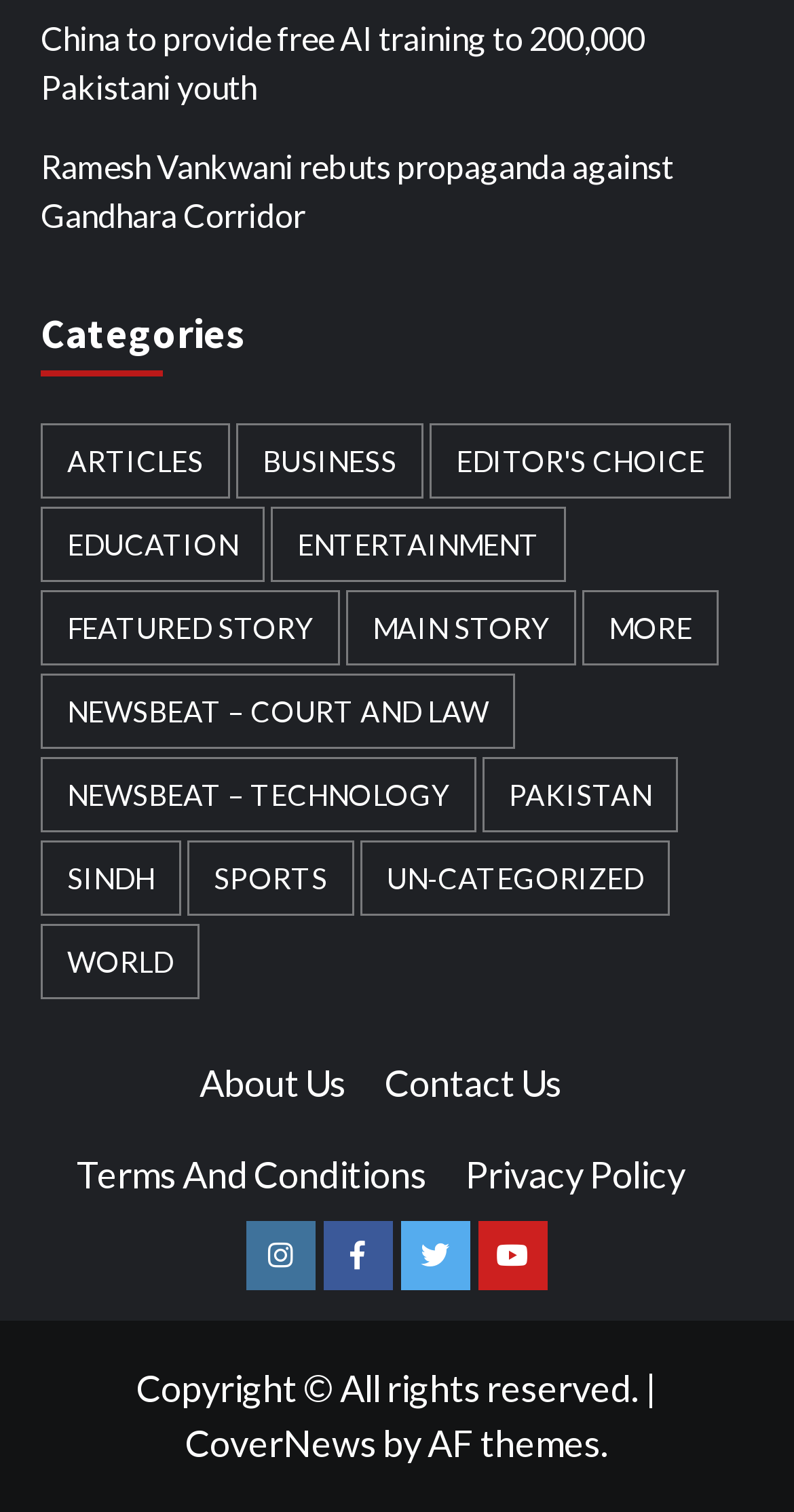Find the bounding box coordinates of the clickable area required to complete the following action: "Go to the 'Pakistan' news section".

[0.608, 0.501, 0.854, 0.55]